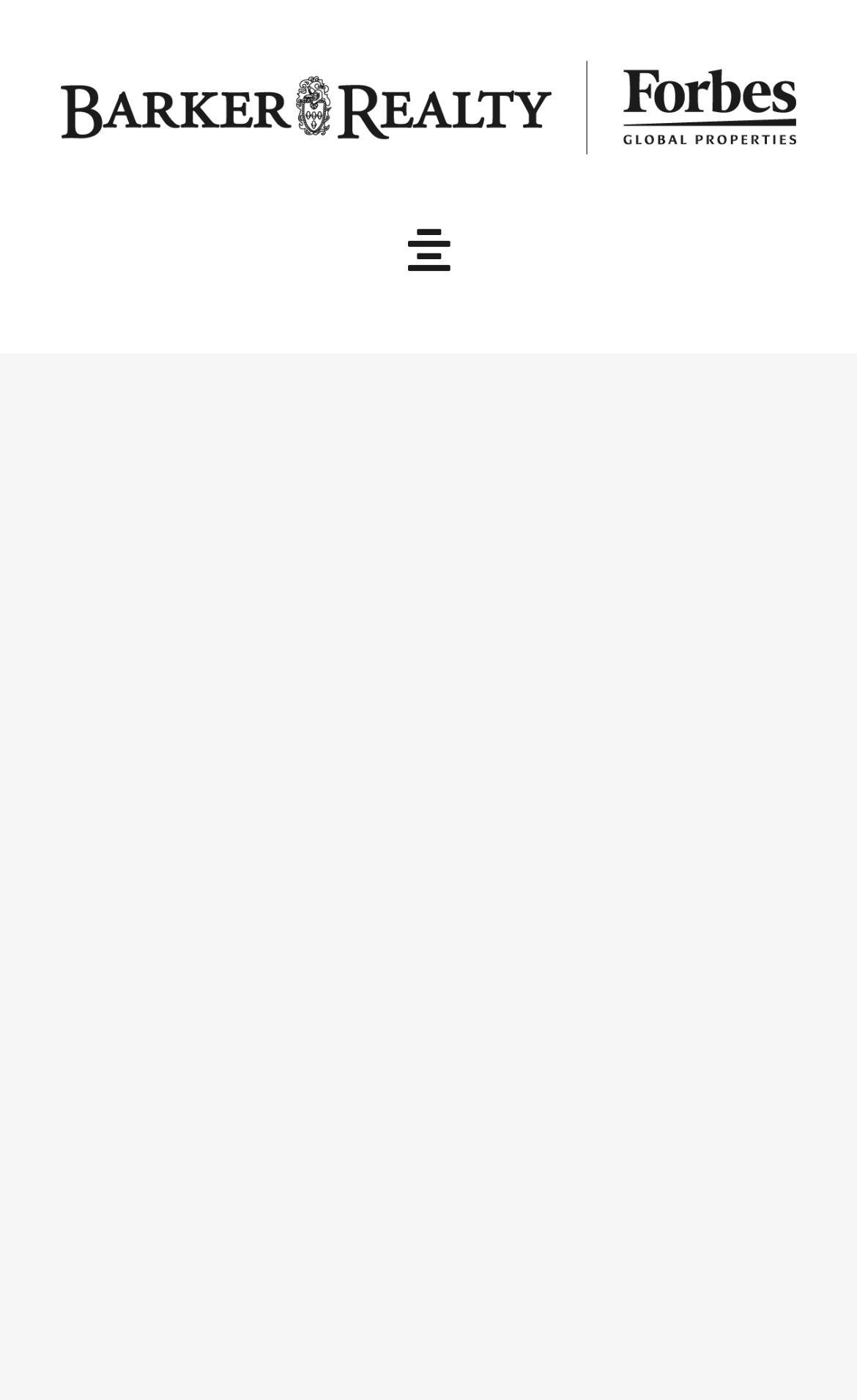Please answer the following query using a single word or phrase: 
What is the type of property for sale?

Residential